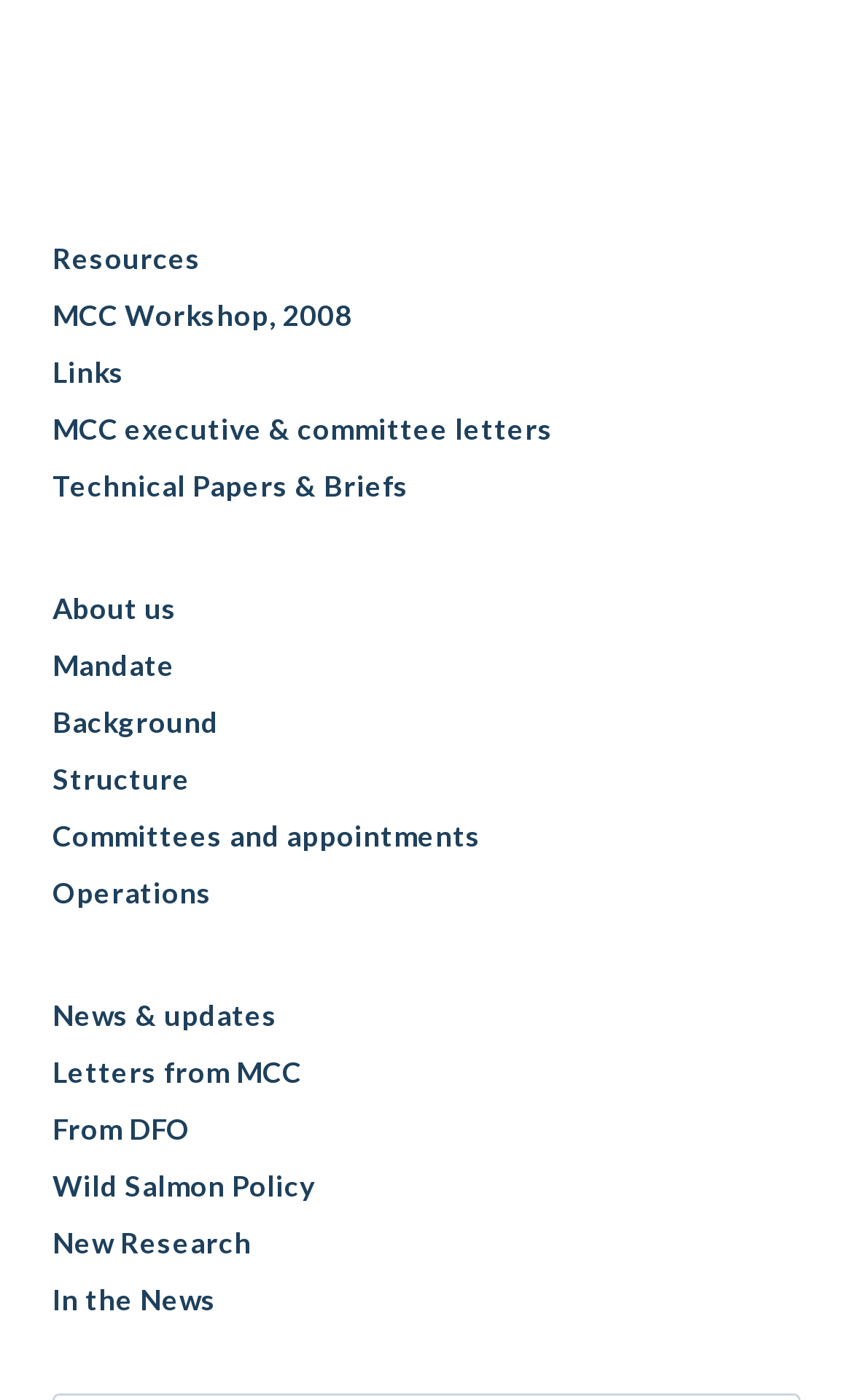What is the first link on the webpage?
Look at the image and respond with a one-word or short-phrase answer.

Resources